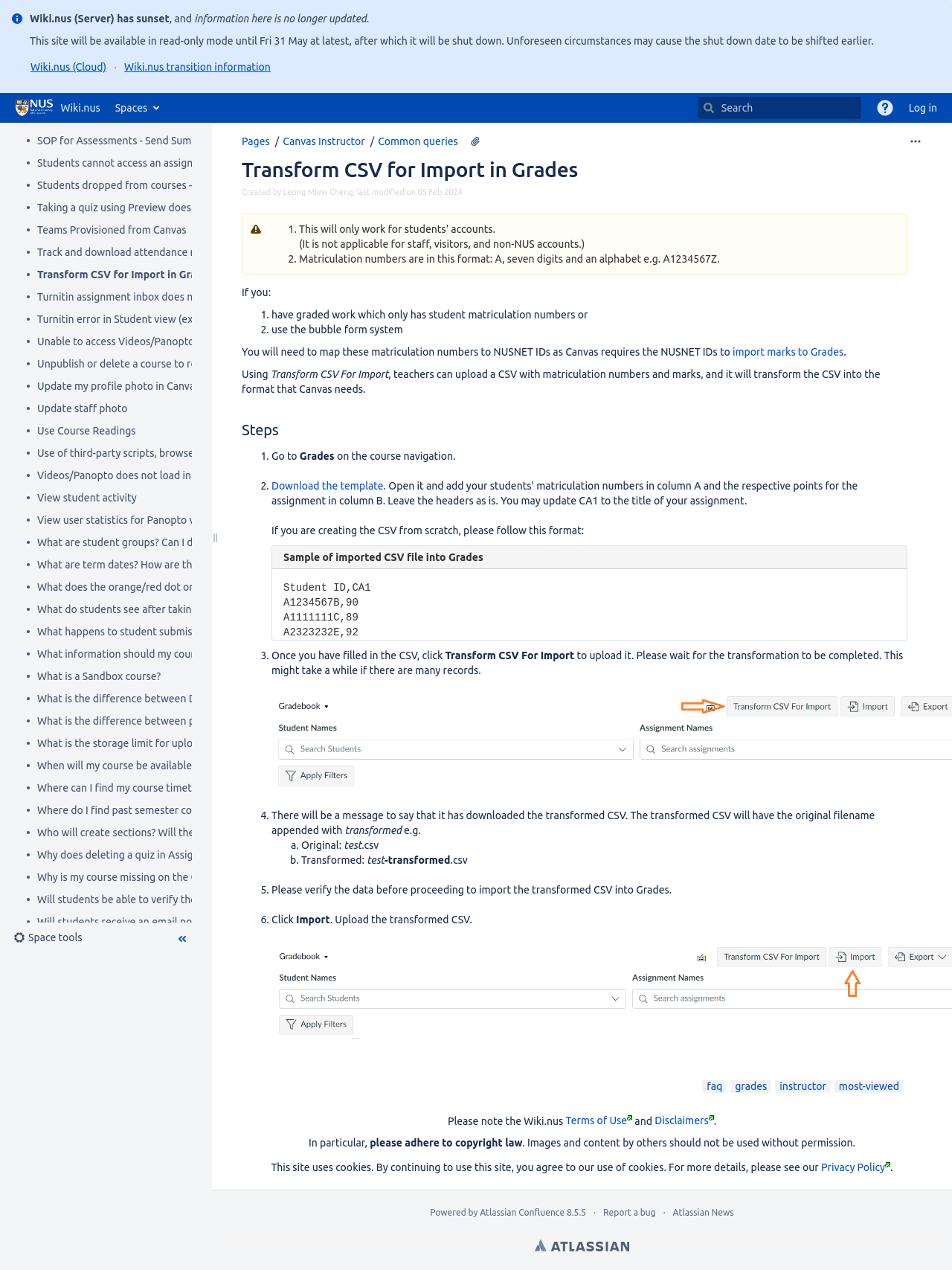Please identify the bounding box coordinates of the area I need to click to accomplish the following instruction: "Search for something".

[0.733, 0.076, 0.904, 0.094]